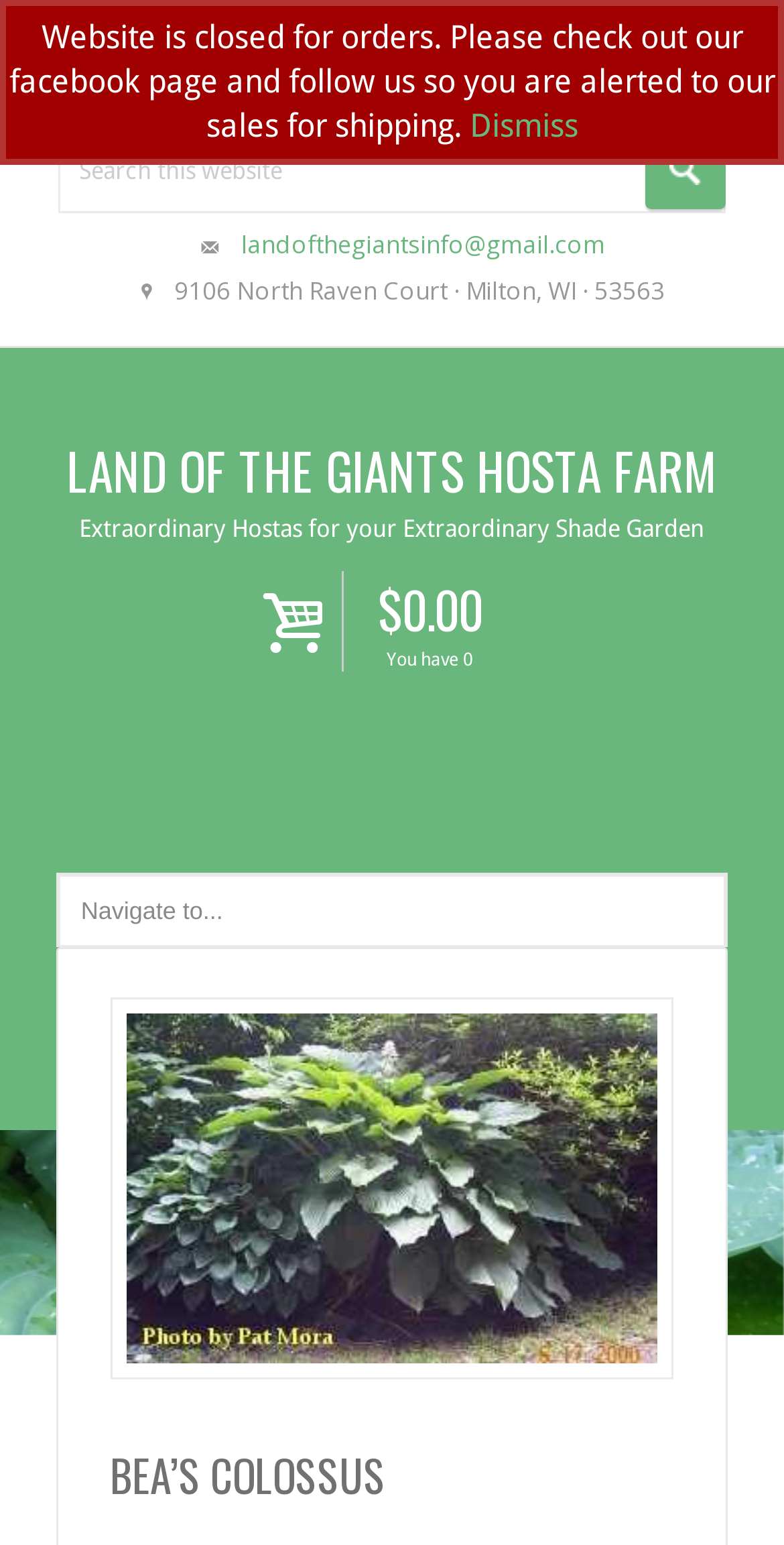What is the address of the hosta farm?
Use the screenshot to answer the question with a single word or phrase.

9106 North Raven Court · Milton, WI · 53563